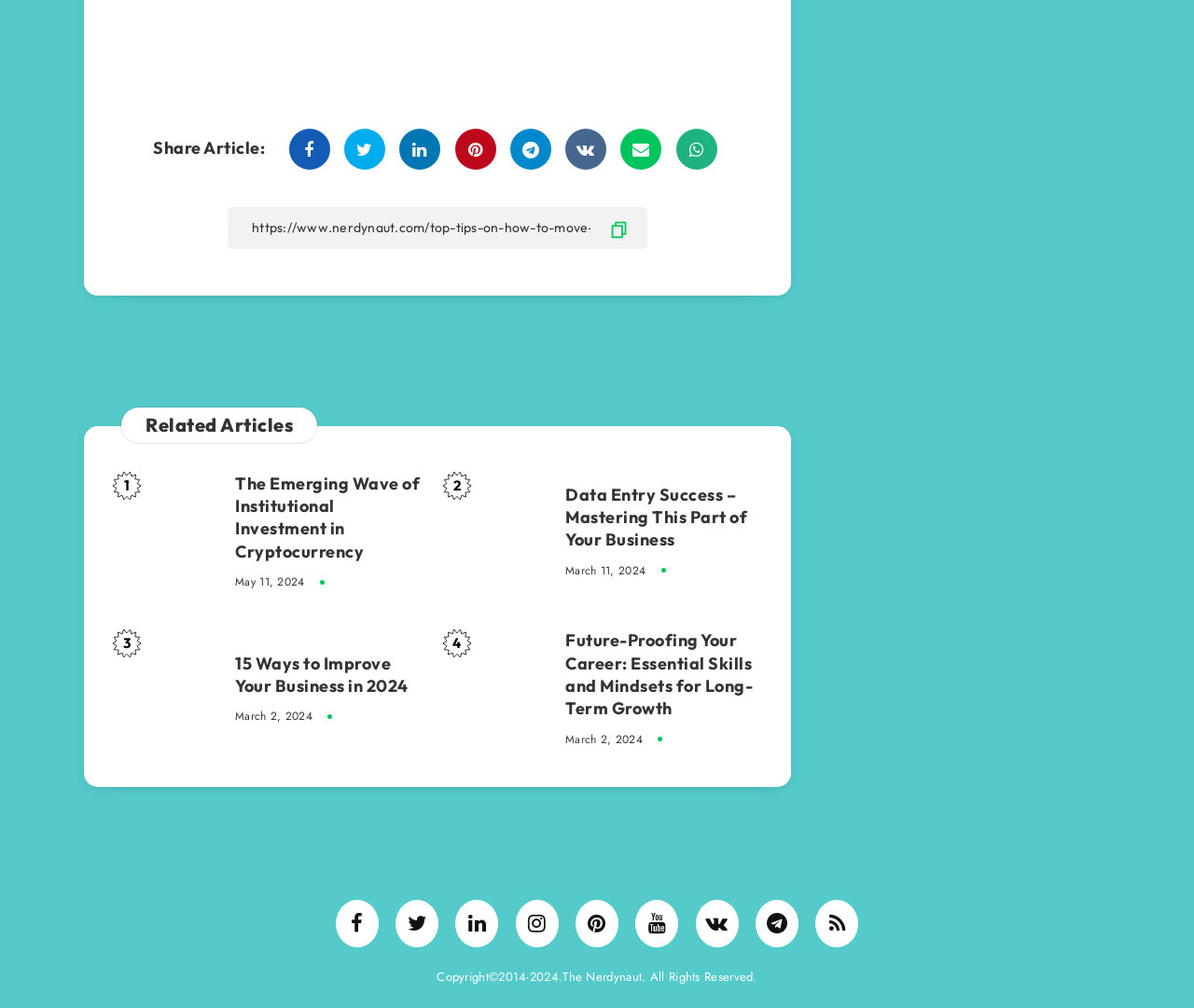Provide the bounding box coordinates of the HTML element described as: "parent_node: Share on Facebook". The bounding box coordinates should be four float numbers between 0 and 1, i.e., [left, top, right, bottom].

[0.381, 0.127, 0.415, 0.168]